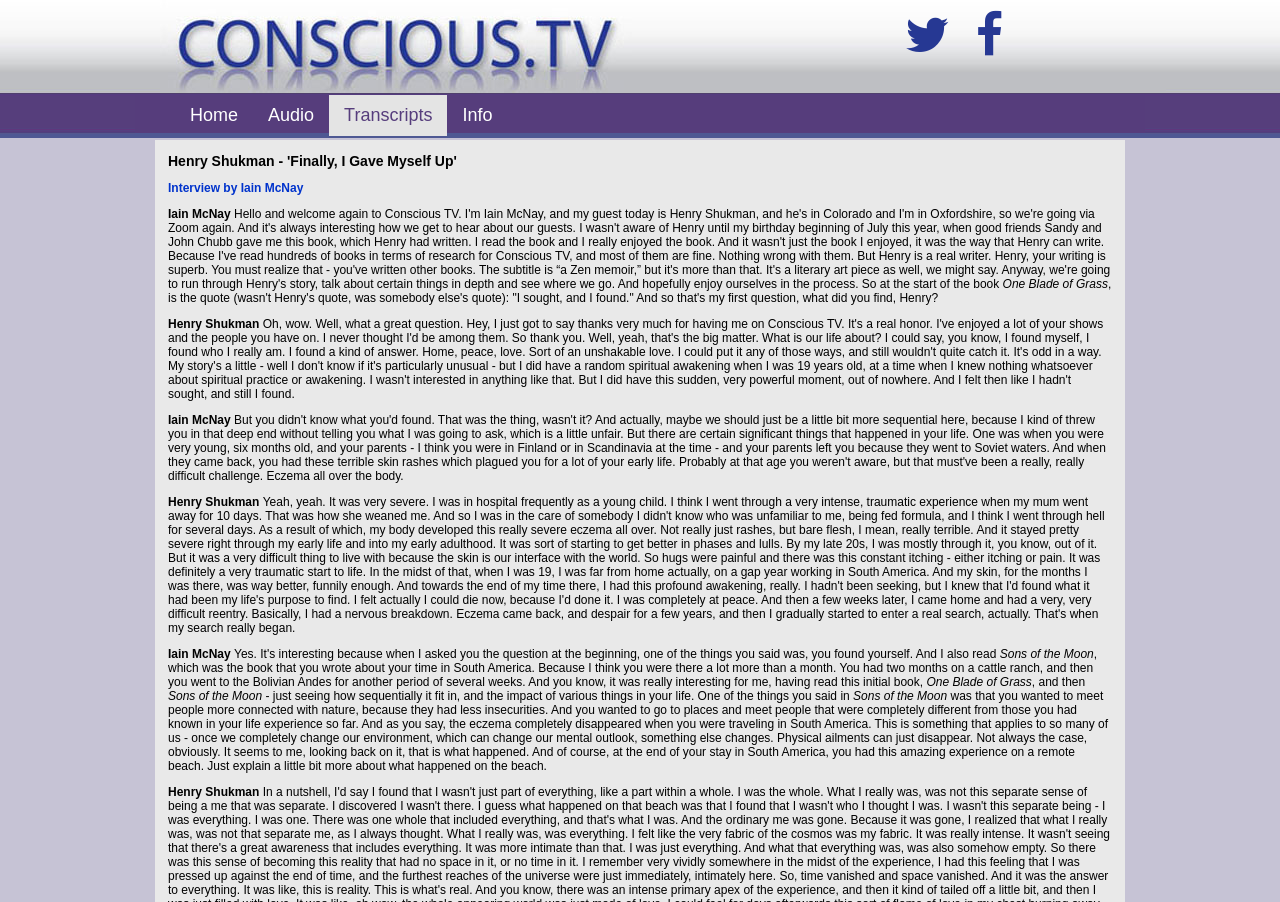What is the purpose of the two links with icons '' and ''?
Can you give a detailed and elaborate answer to the question?

I inferred this answer by looking at the icons '' and '' which are commonly used for social media links, and their placement at the top of the page, suggesting that they are links to the TV channel's social media profiles.